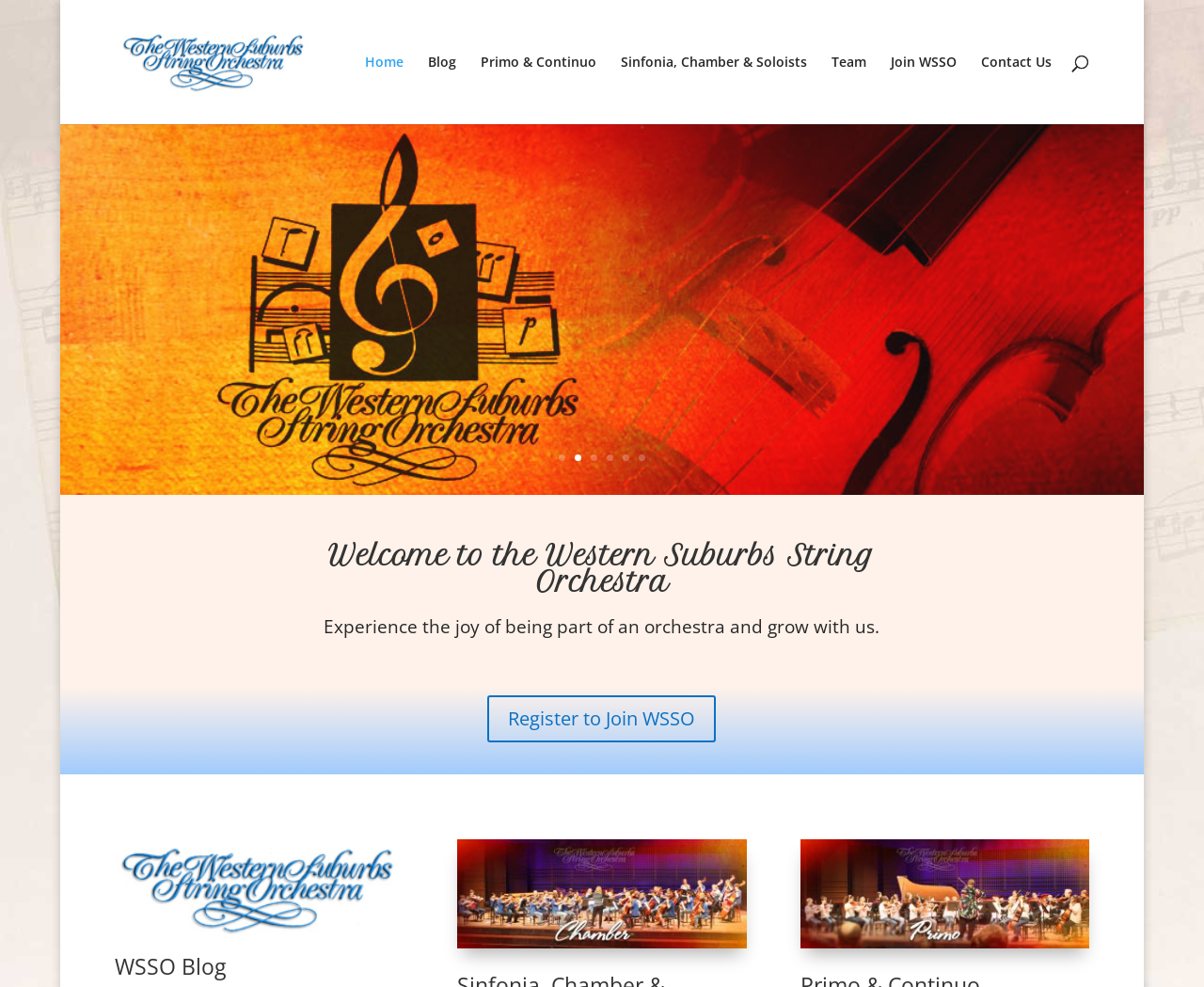Please locate the bounding box coordinates of the region I need to click to follow this instruction: "Register to Join WSSO".

[0.405, 0.705, 0.595, 0.752]